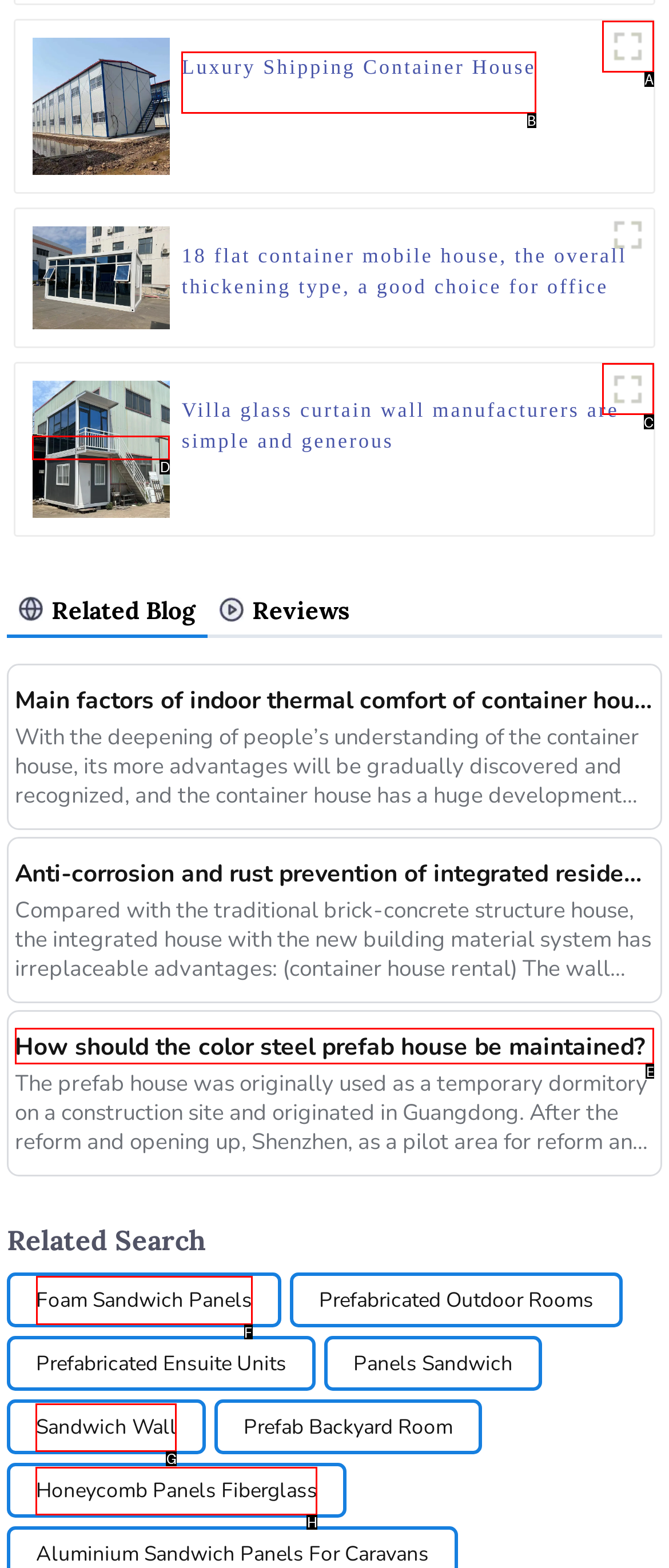Choose the HTML element that should be clicked to achieve this task: Search for 'Foam Sandwich Panels'
Respond with the letter of the correct choice.

F